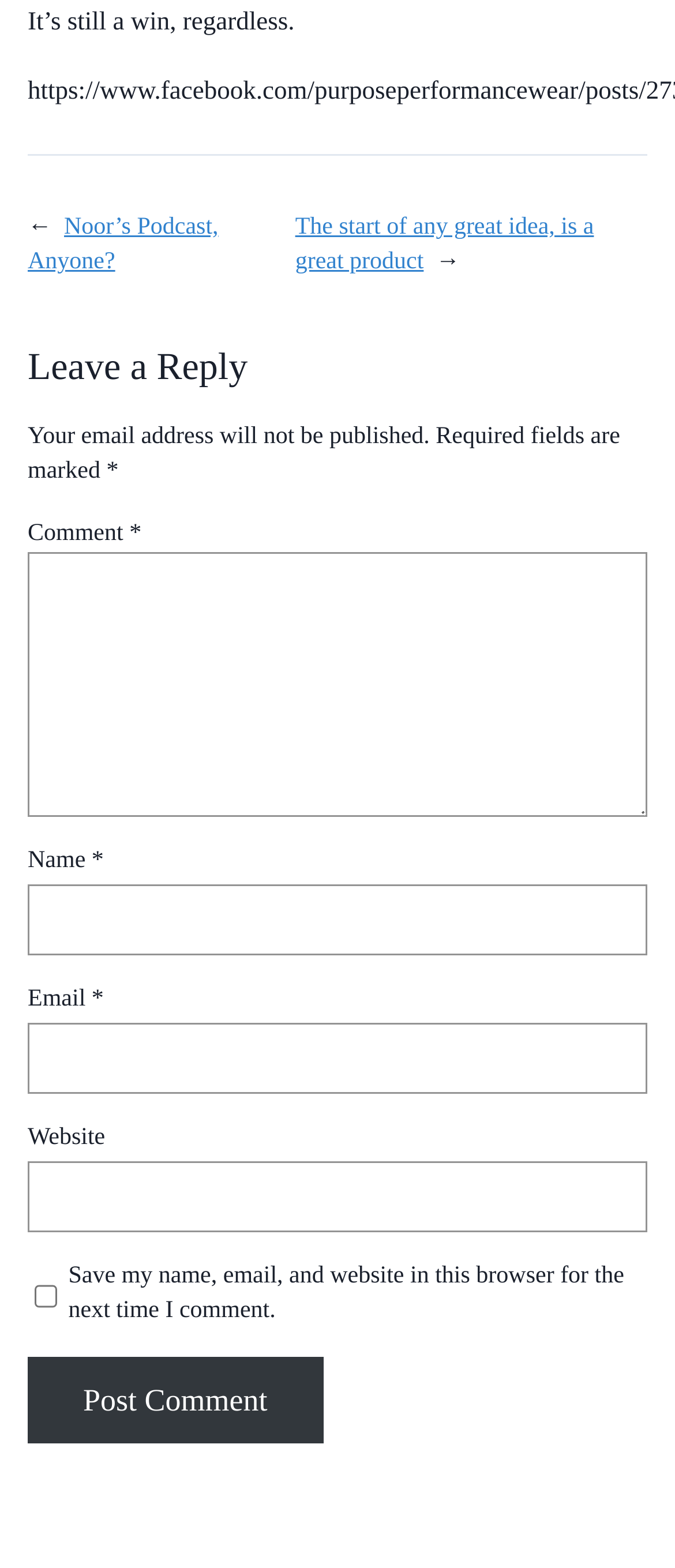Locate the bounding box coordinates of the element to click to perform the following action: 'Click the 'Post Comment' button'. The coordinates should be given as four float values between 0 and 1, in the form of [left, top, right, bottom].

[0.041, 0.865, 0.478, 0.921]